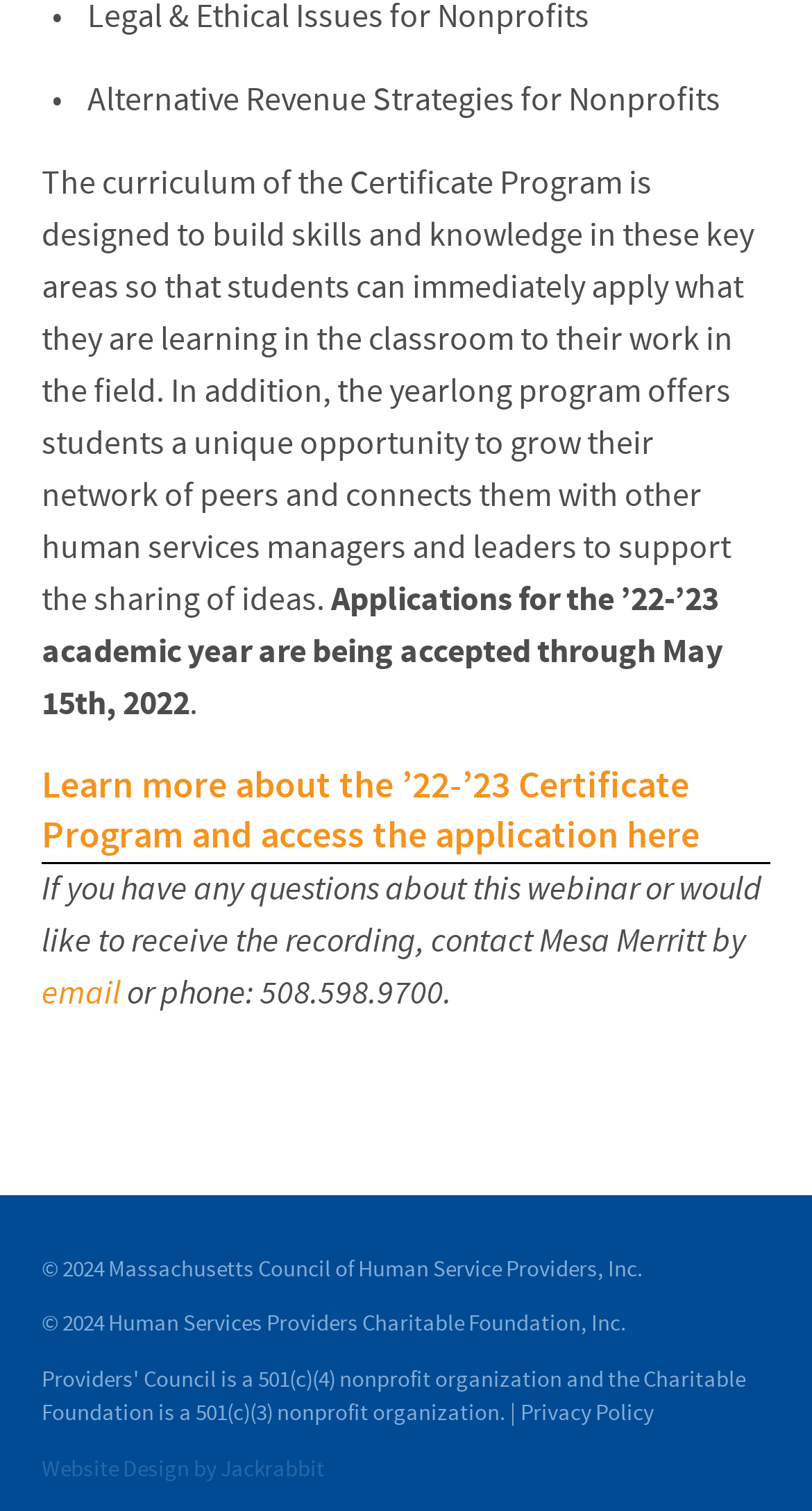Give the bounding box coordinates for this UI element: "Privacy Policy". The coordinates should be four float numbers between 0 and 1, arranged as [left, top, right, bottom].

[0.641, 0.926, 0.805, 0.946]